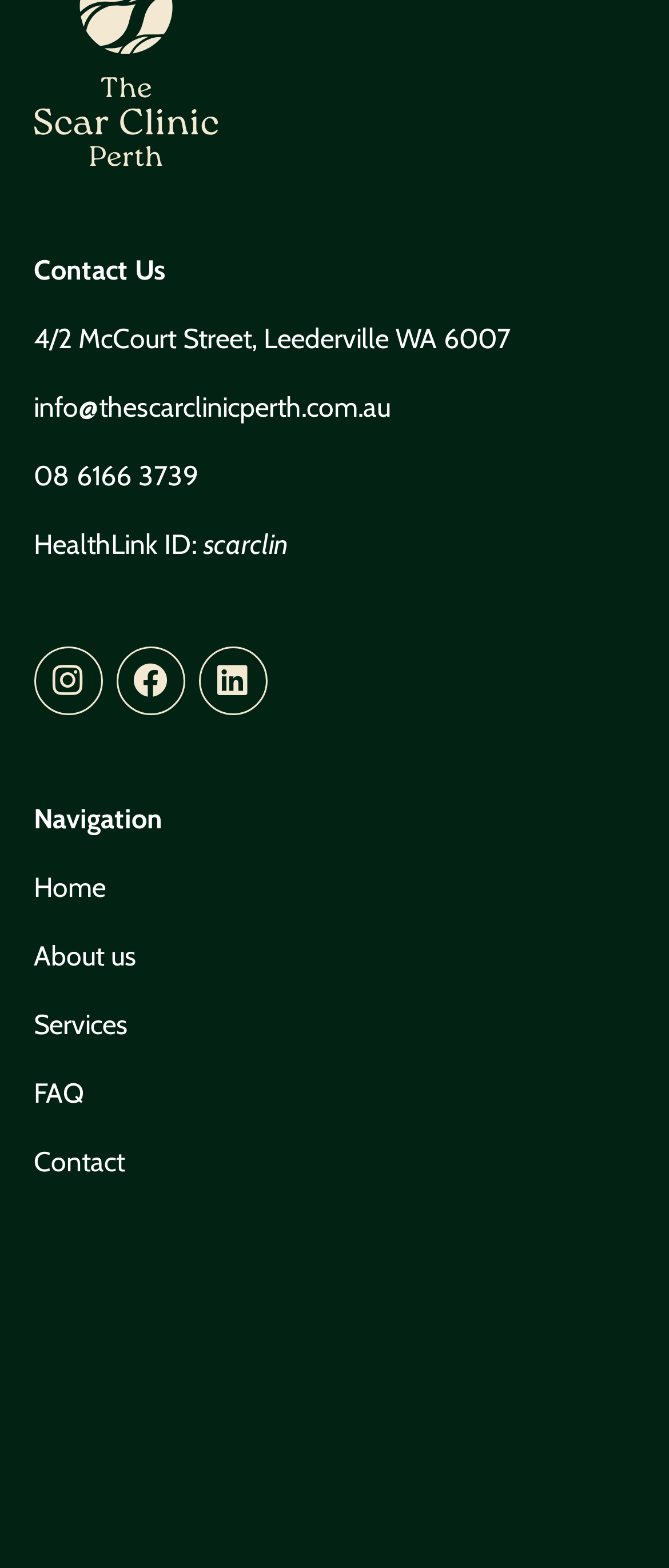Please specify the bounding box coordinates of the element that should be clicked to execute the given instruction: 'View contact information'. Ensure the coordinates are four float numbers between 0 and 1, expressed as [left, top, right, bottom].

[0.05, 0.161, 0.247, 0.182]